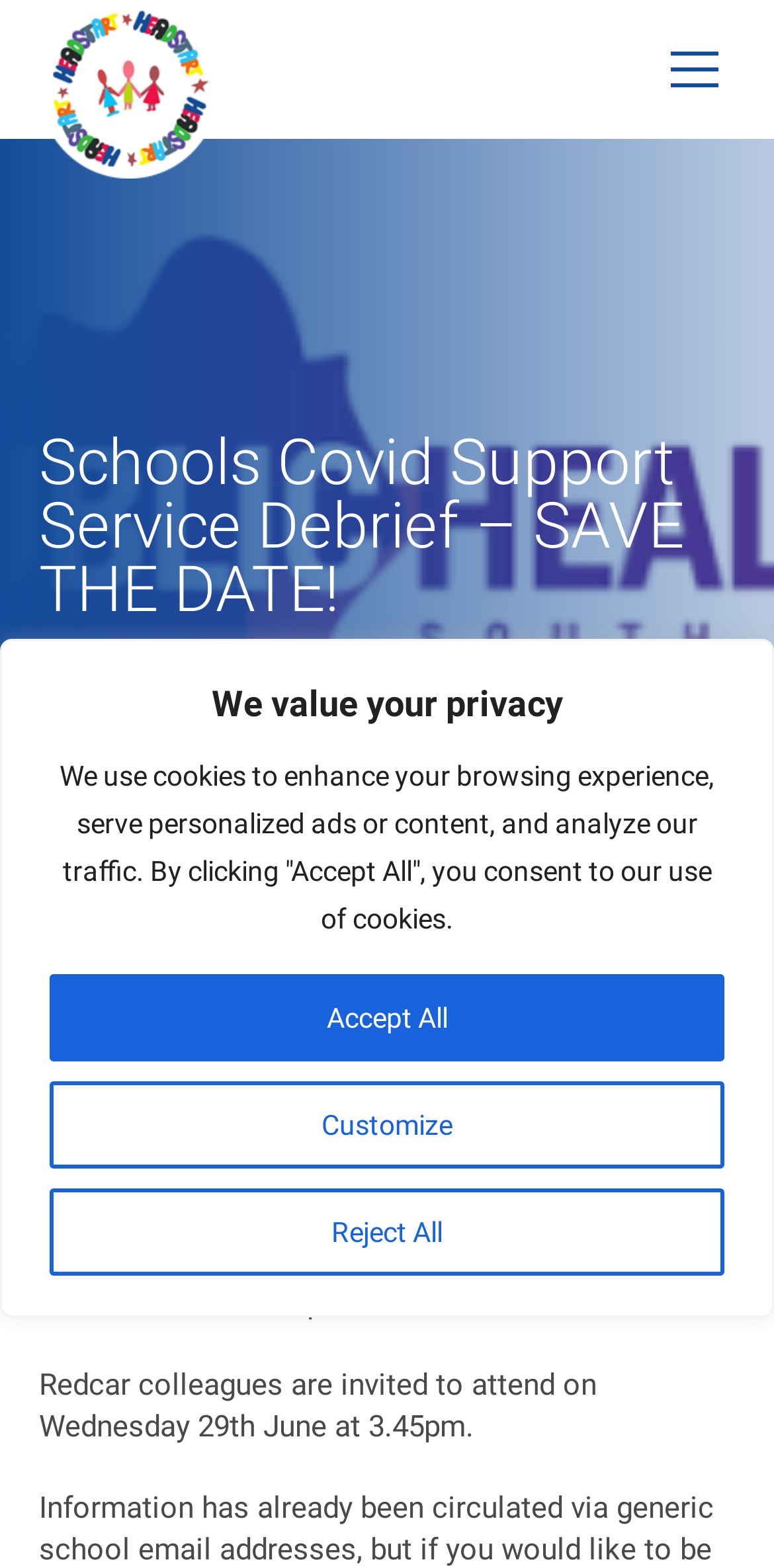How many paragraphs of text are there in the webpage content?
Look at the image and respond to the question as thoroughly as possible.

By analyzing the webpage content, I count three paragraphs of text: the first paragraph introduces the Debrief session, the second paragraph explains the purpose of the session, and the third paragraph provides details on the schedule for Redcar colleagues.